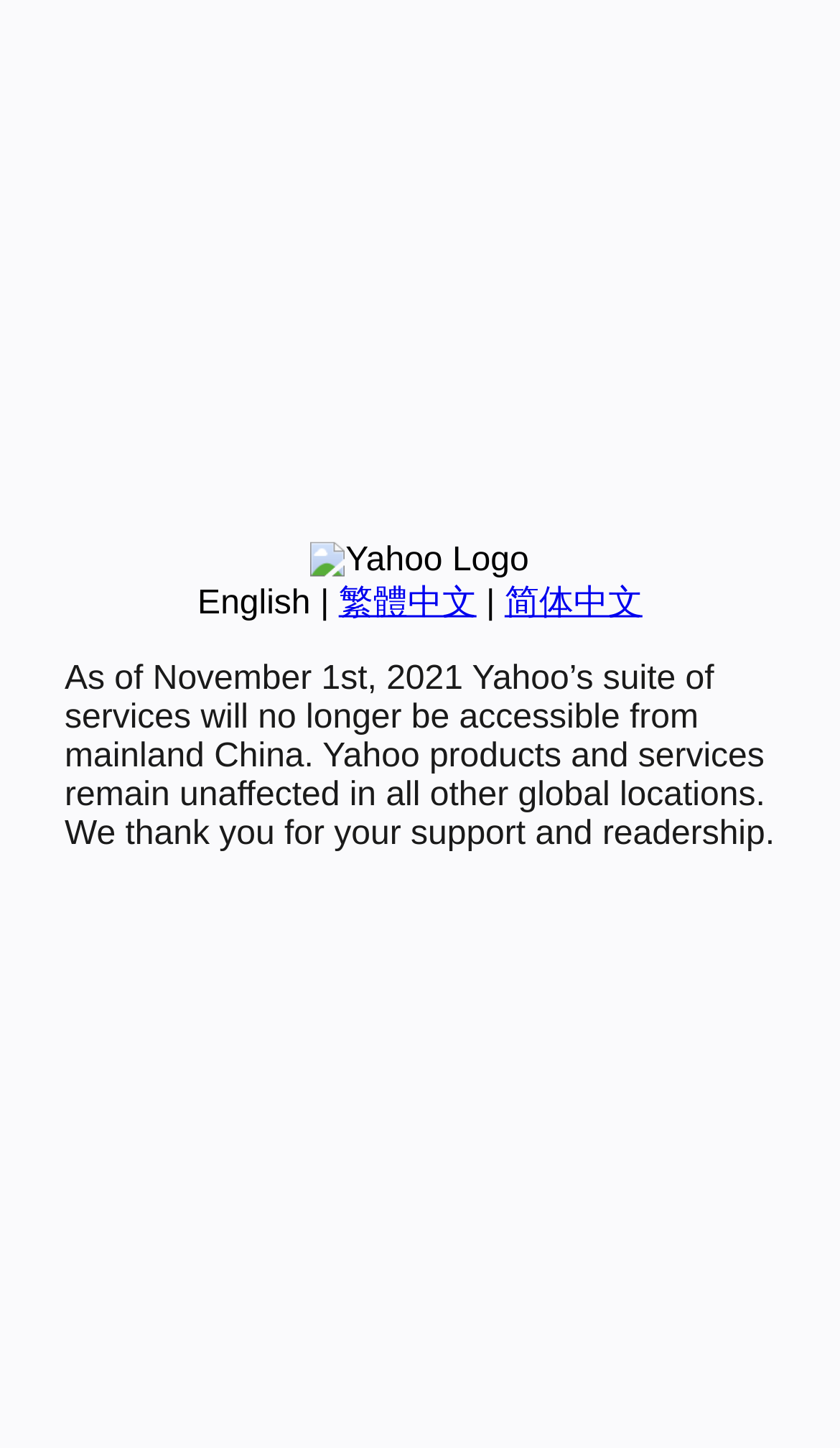Find the bounding box of the web element that fits this description: "English".

[0.235, 0.404, 0.37, 0.429]